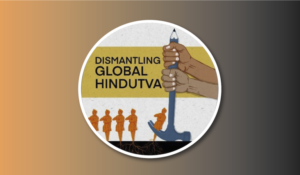Break down the image and describe each part extensively.

The image features a circular logo promoting the conference titled "Dismantling Global Hindutva." It depicts a prominent hand holding a large tool, symbolizing the act of dismantling or challenging the ideology of Hindutva. Behind the central figure, silhouettes of individuals stand, indicating a collective effort or movement. The design incorporates a color gradient transitioning from orange to dark gray, with the text "DISMANTLING GLOBAL HINDUTVA" prominently displayed in bold lettering. This graphic represents the upcoming virtual conference set to take place across 40 universities in North America, aimed at examining the complexities and implications of Hindutva and its socio-political impact.